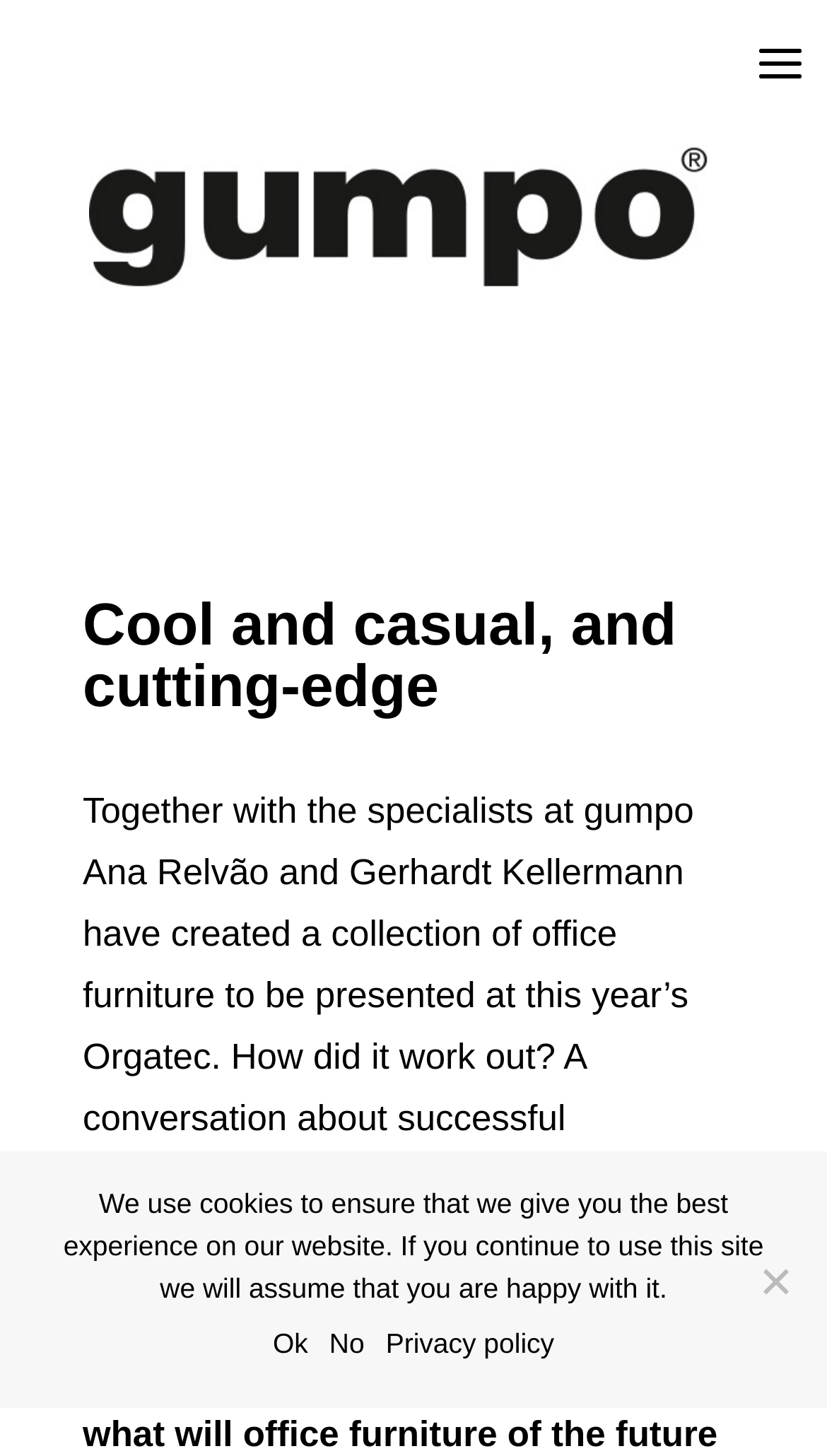Who are the specialists at gumpo? Examine the screenshot and reply using just one word or a brief phrase.

Ana Relvão and Gerhardt Kellermann